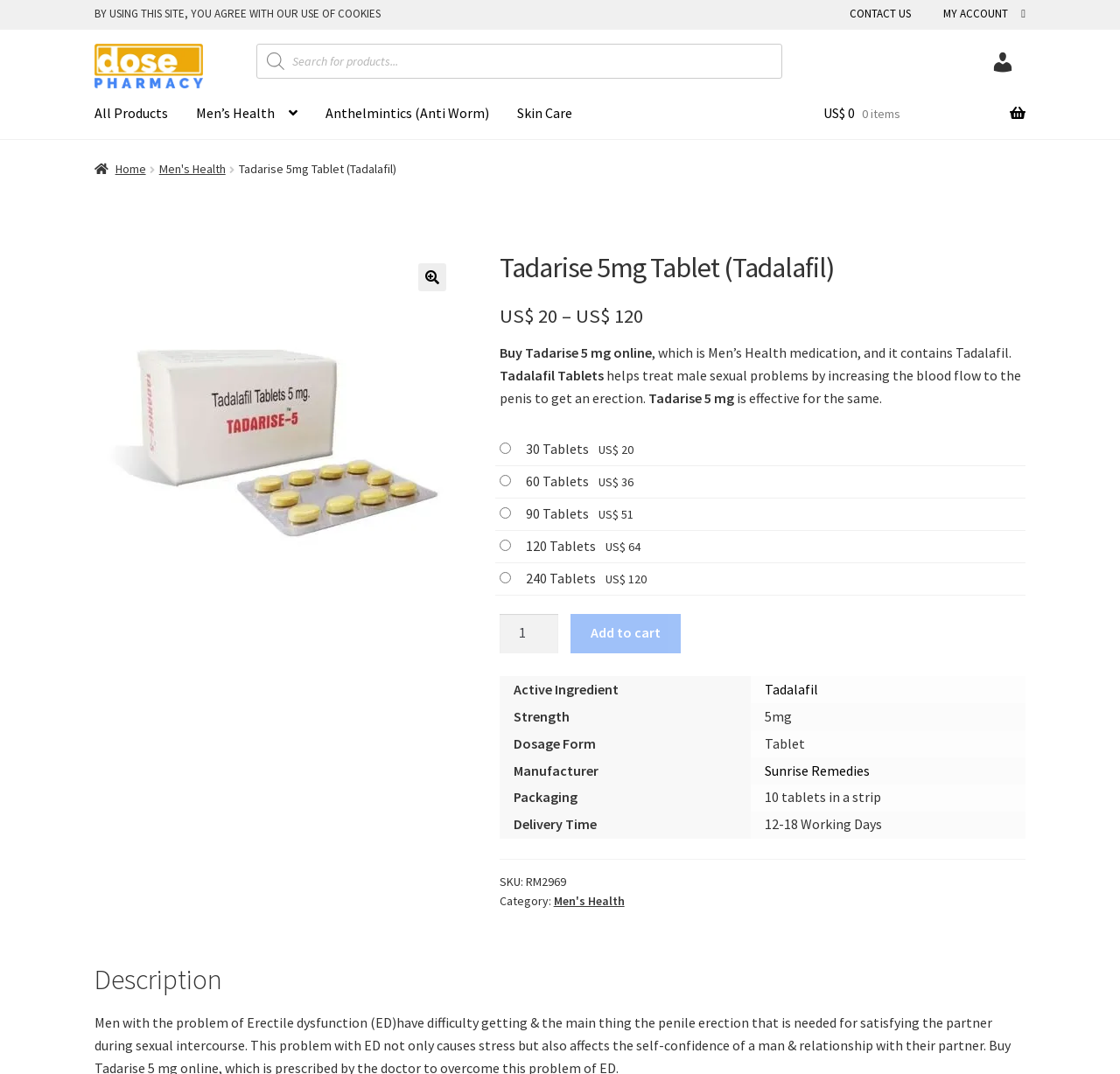What is the active ingredient in Tadarise 5 mg?
Please analyze the image and answer the question with as much detail as possible.

The active ingredient in Tadarise 5 mg can be found in the table that lists the product details. The table has a row with the header 'Active Ingredient' and the corresponding cell contains the text 'Tadalafil'.